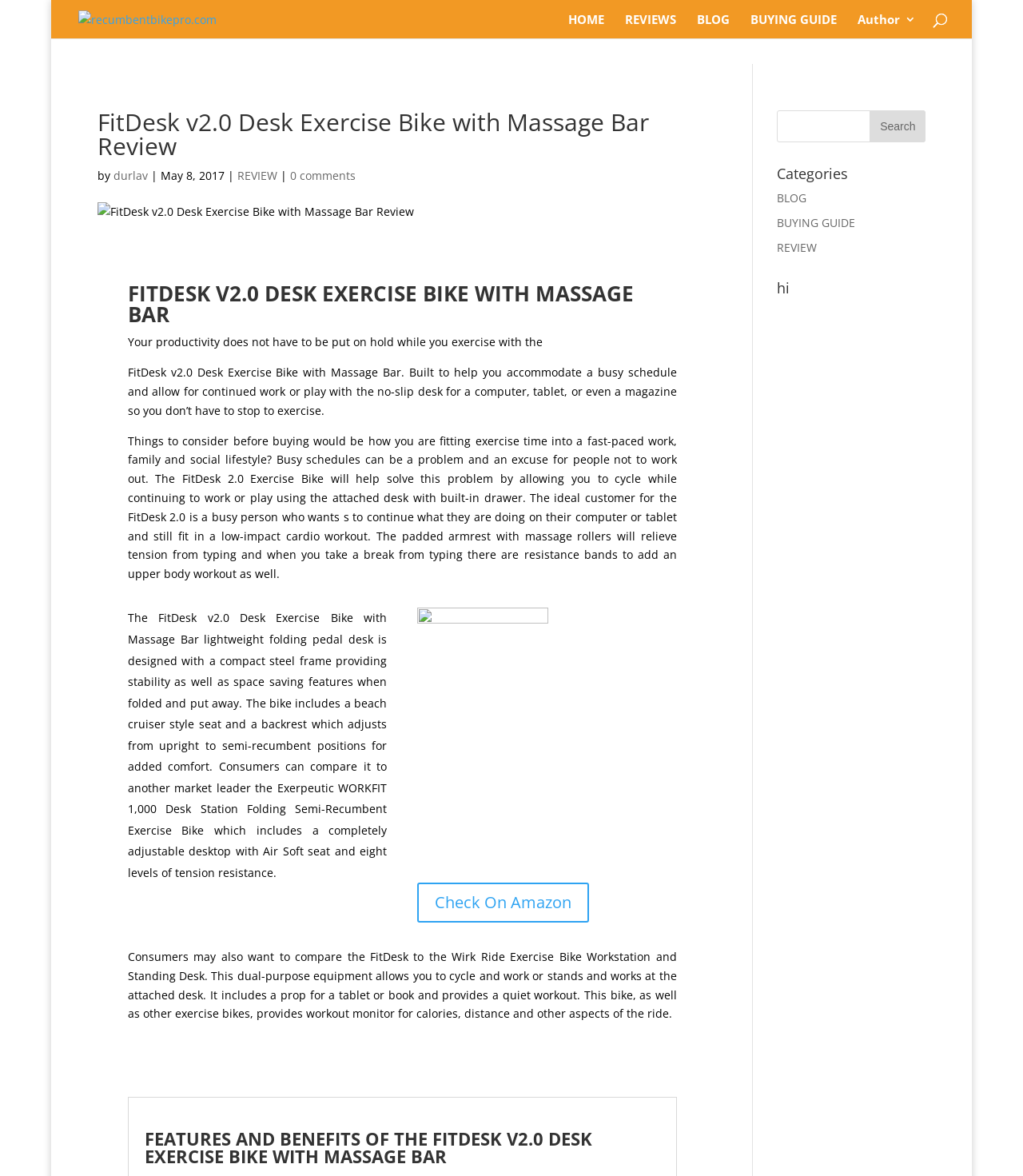Examine the image carefully and respond to the question with a detailed answer: 
What is the date of this review?

I found the answer by looking at the text 'May 8, 2017' which is located below the heading 'FitDesk v2.0 Desk Exercise Bike with Massage Bar Review'. This text indicates the date of the review.